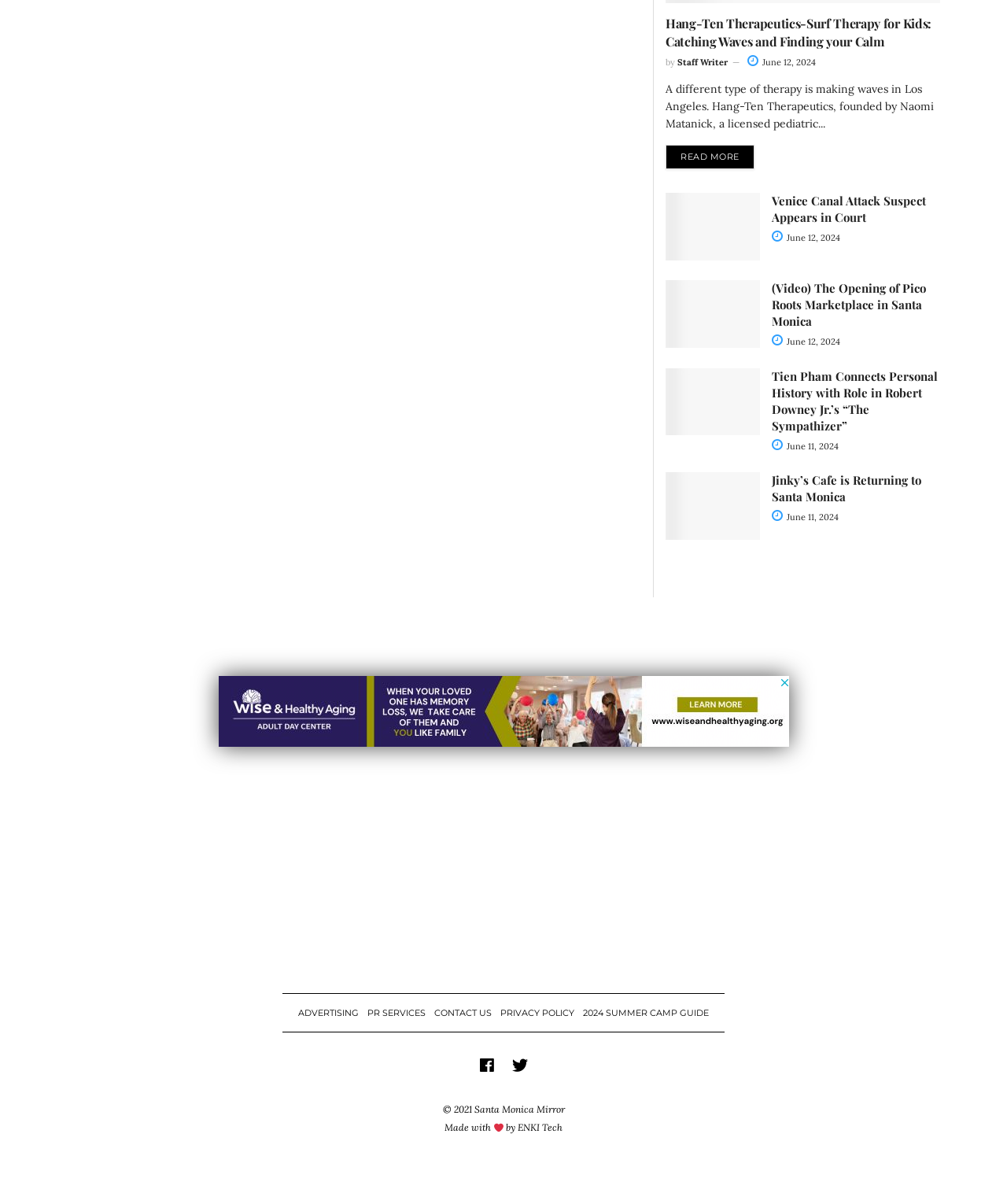Respond to the following query with just one word or a short phrase: 
What is the name of the cafe mentioned in the fourth article?

Jinky's Cafe